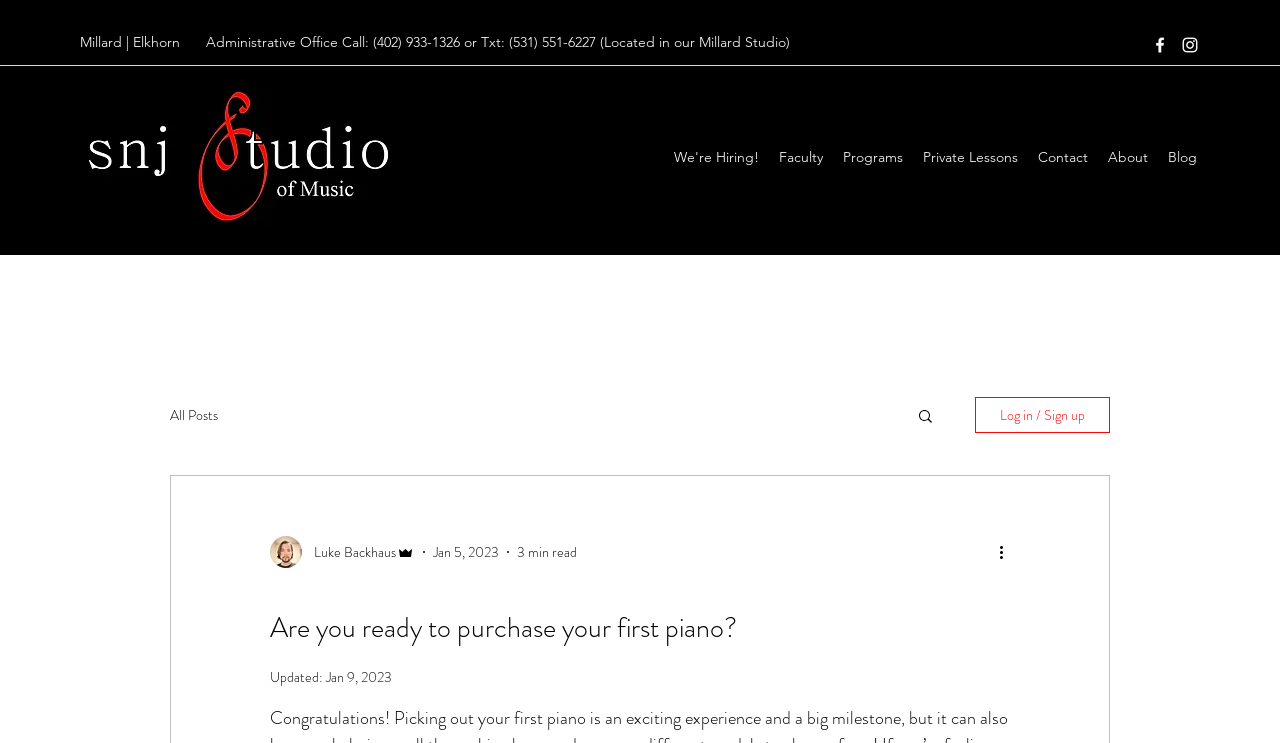What is the name of the studio where the Administrative Office is located?
Can you provide a detailed and comprehensive answer to the question?

The name of the studio where the Administrative Office is located can be found in the StaticText element 'Administrative Office Call: (402) 933-1326 or Txt: (531) 551-6227 (Located in our Millard Studio)' which is a child of the Root Element.